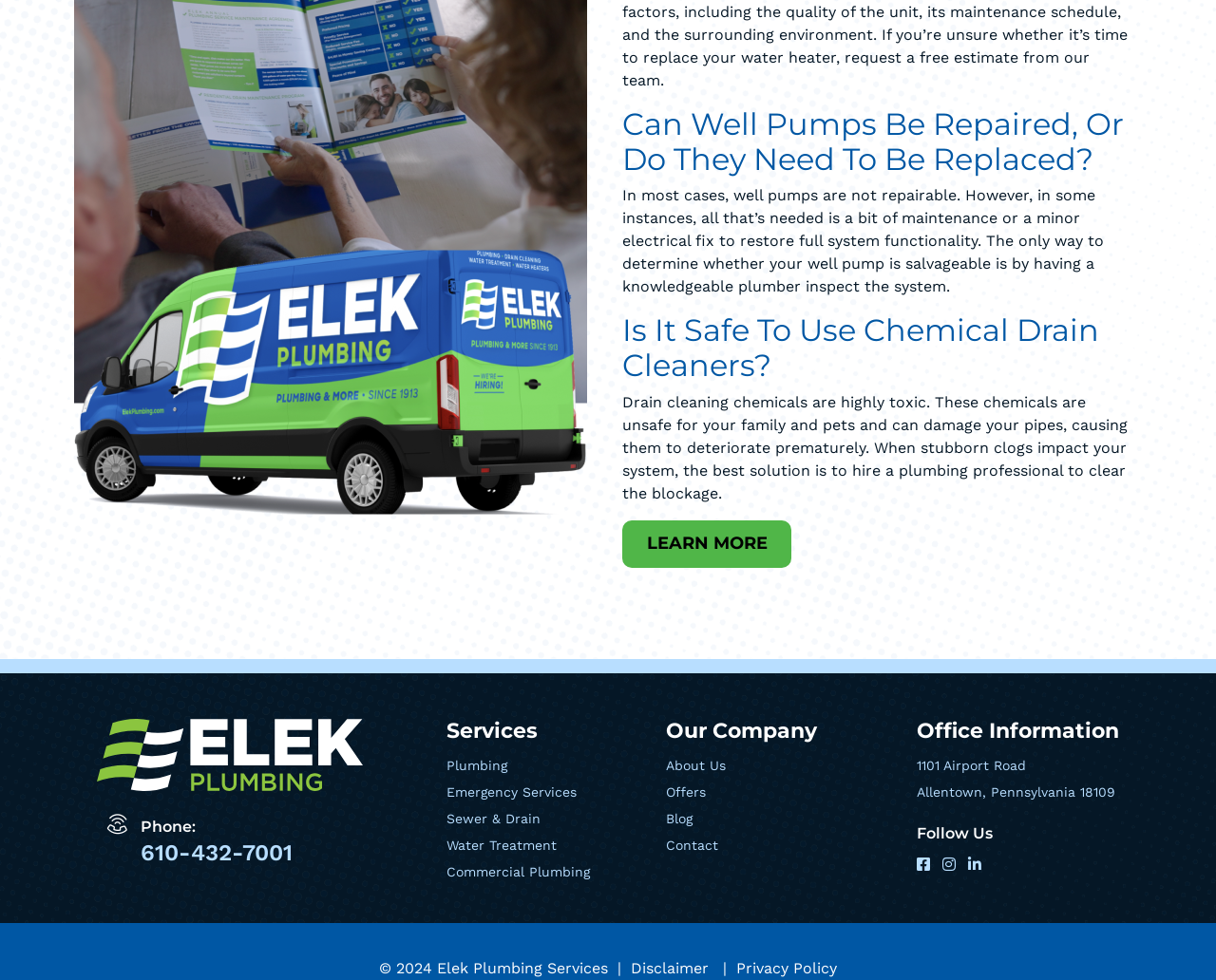What is the copyright year of Elek Plumbing Services' website?
Give a one-word or short-phrase answer derived from the screenshot.

2024